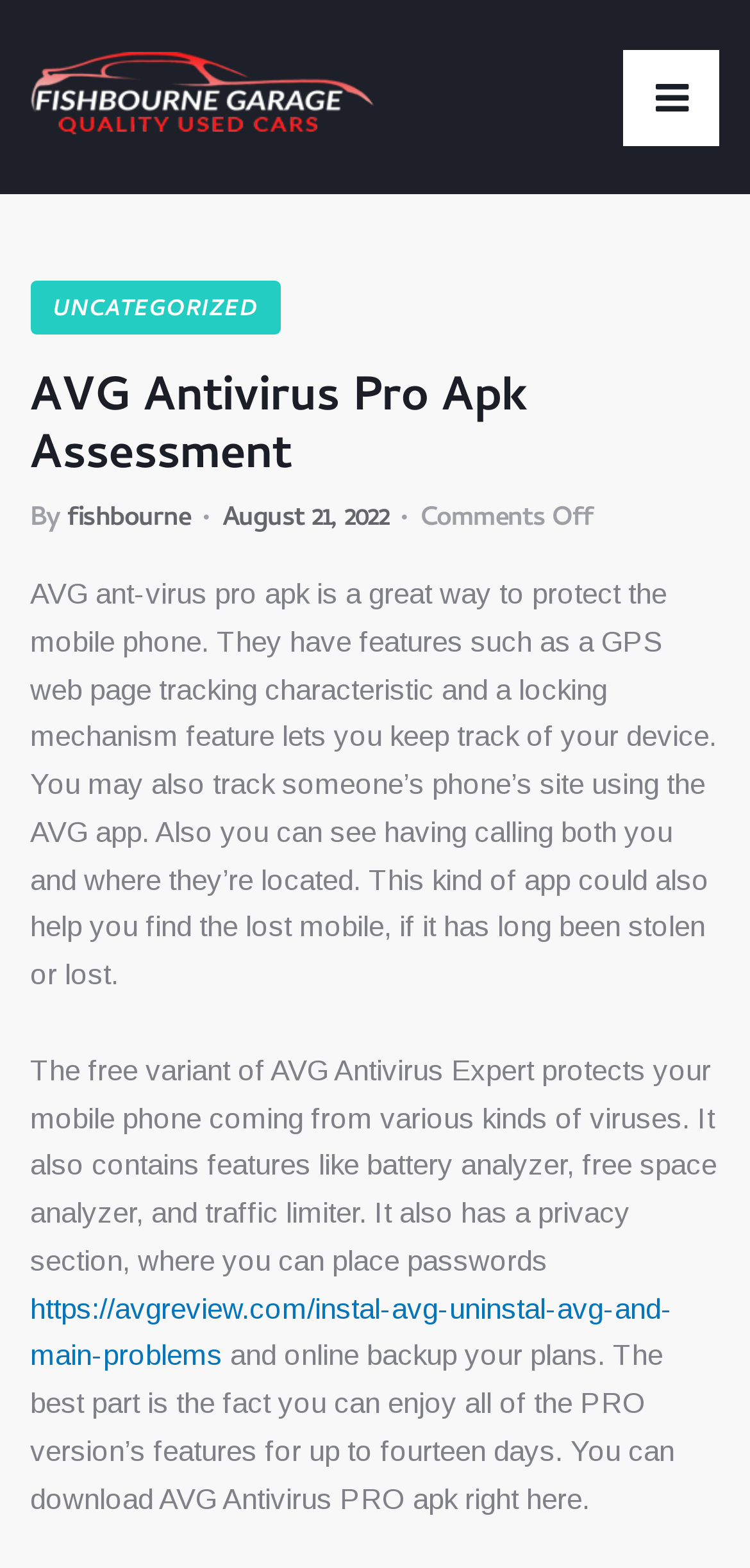What is the main topic of this webpage?
Can you give a detailed and elaborate answer to the question?

Based on the webpage content, I can see that the main topic is AVG Antivirus Pro Apk, which is an antivirus software for mobile phones. The webpage provides an assessment of the software, highlighting its features and benefits.